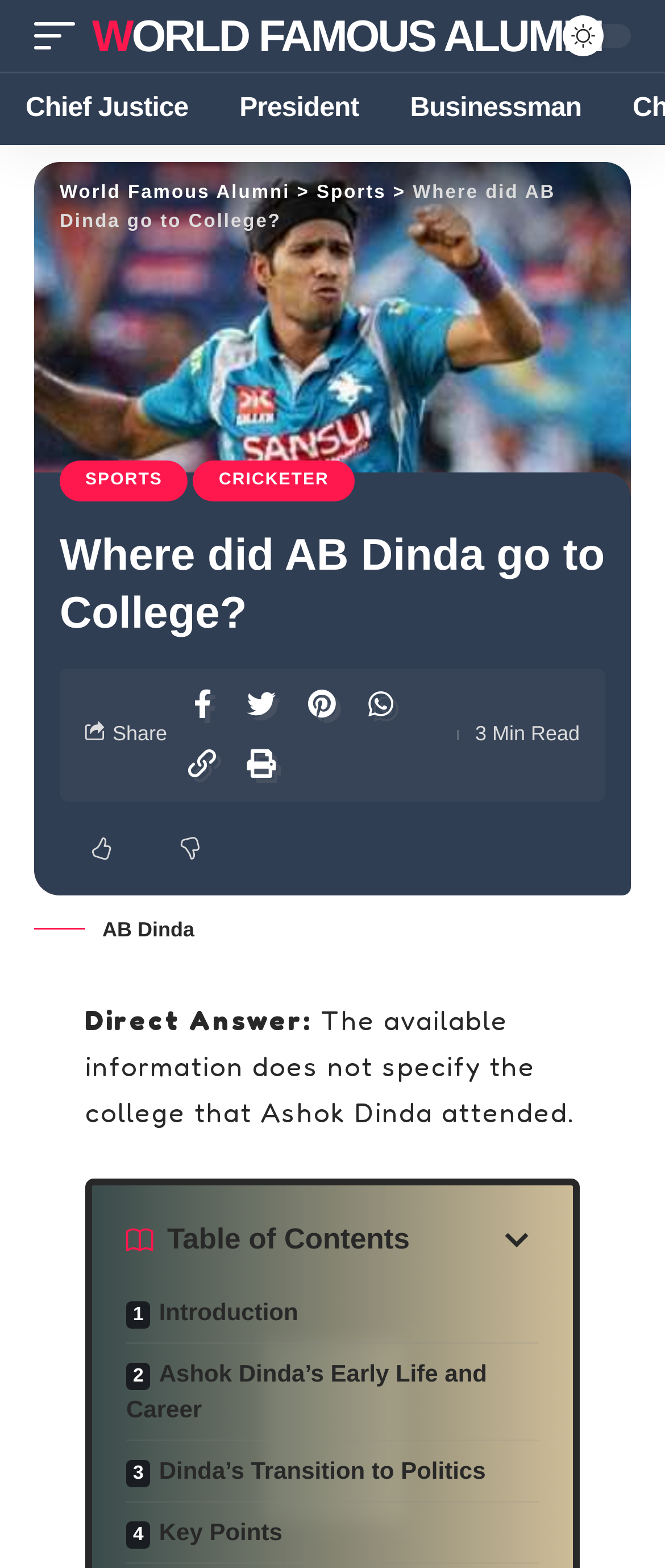Given the webpage screenshot, identify the bounding box of the UI element that matches this description: "Lifestyle".

None